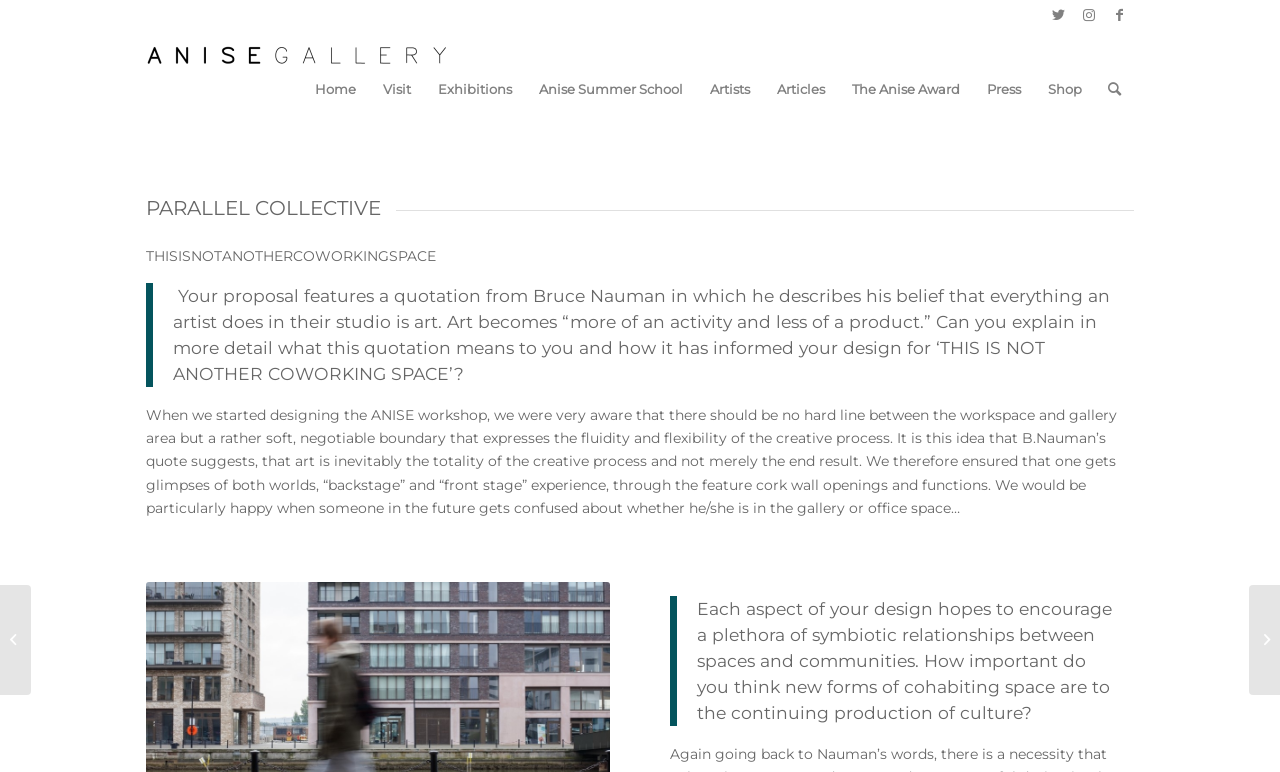Describe in detail what you see on the webpage.

The webpage is about Parallel Collective, a co-working space that is not just another ordinary space. At the top, there are three social media links to Twitter, Instagram, and Facebook, aligned horizontally. Below them, there is a link to Anise Gallery, accompanied by an image of the gallery. 

To the right of the Anise Gallery link, there is a horizontal menu with 9 menu items: Home, Visit, Exhibitions, Anise Summer School, Artists, Articles, The Anise Award, Press, and Shop. Each menu item has a corresponding link.

Below the menu, there is a heading "PARALLEL COLLECTIVE" followed by a static text "THISISNOTANOTHERCOWORKINGSPACE". 

Underneath, there is a blockquote with two paragraphs of text. The first paragraph discusses the idea that art is not just a product, but an activity, and how this concept has informed the design of the co-working space. The second paragraph explains how the design of the ANISE workshop aims to blur the line between workspace and gallery area, creating a fluid and flexible creative process.

To the right of the blockquote, there is another blockquote with a single paragraph of text, which discusses the importance of new forms of cohabiting space in the production of culture.

At the bottom of the page, there are two links to architecture projects: "INTERVENTION ARCHITECTURE – The Arch and the Arbor" and "WHITMAN WILDE & BEN HALE ARCHITECTS – The Beacon".